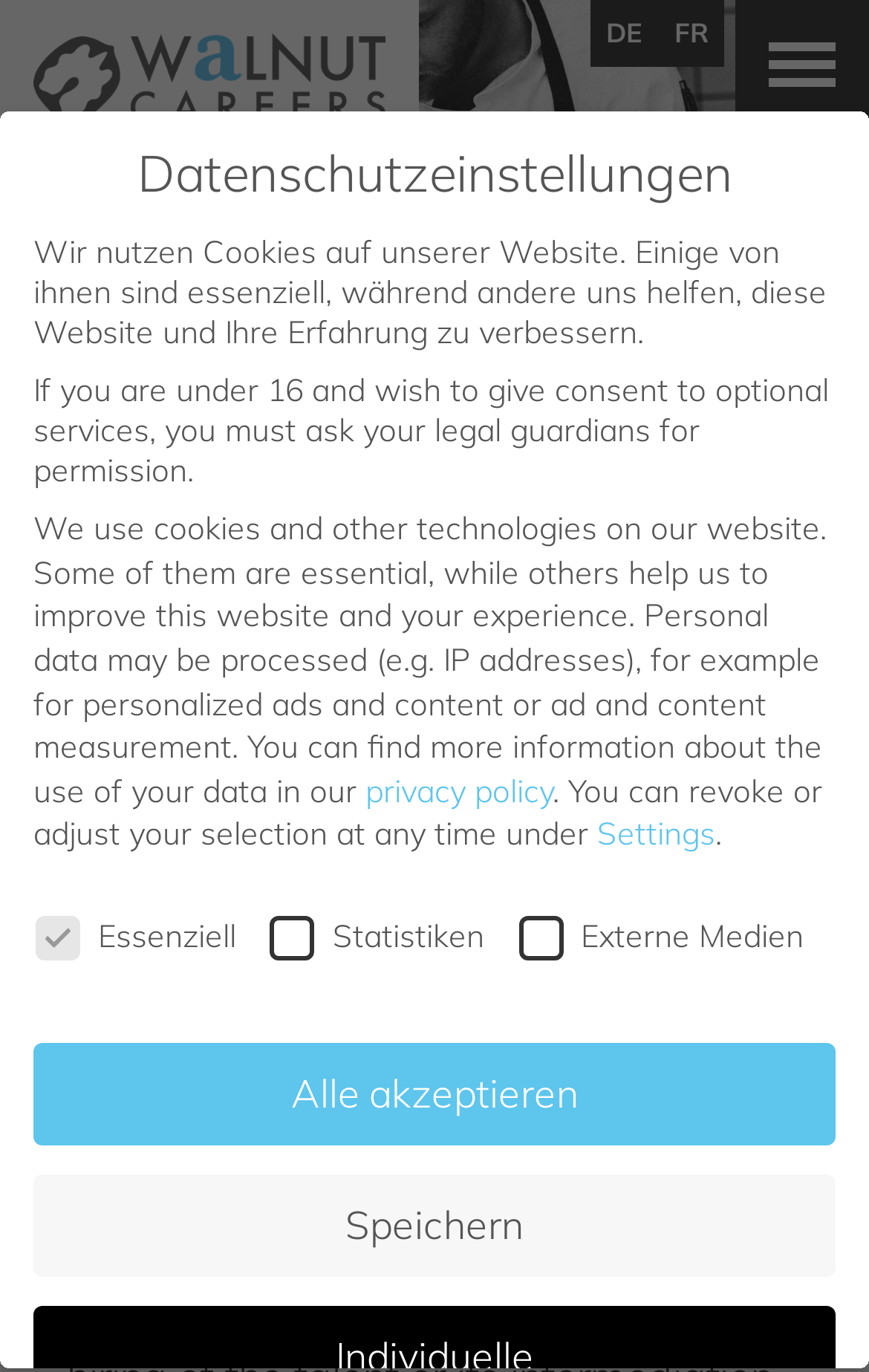Please provide the bounding box coordinates for the element that needs to be clicked to perform the following instruction: "Visit the 'GALLERY'". The coordinates should be given as four float numbers between 0 and 1, i.e., [left, top, right, bottom].

None